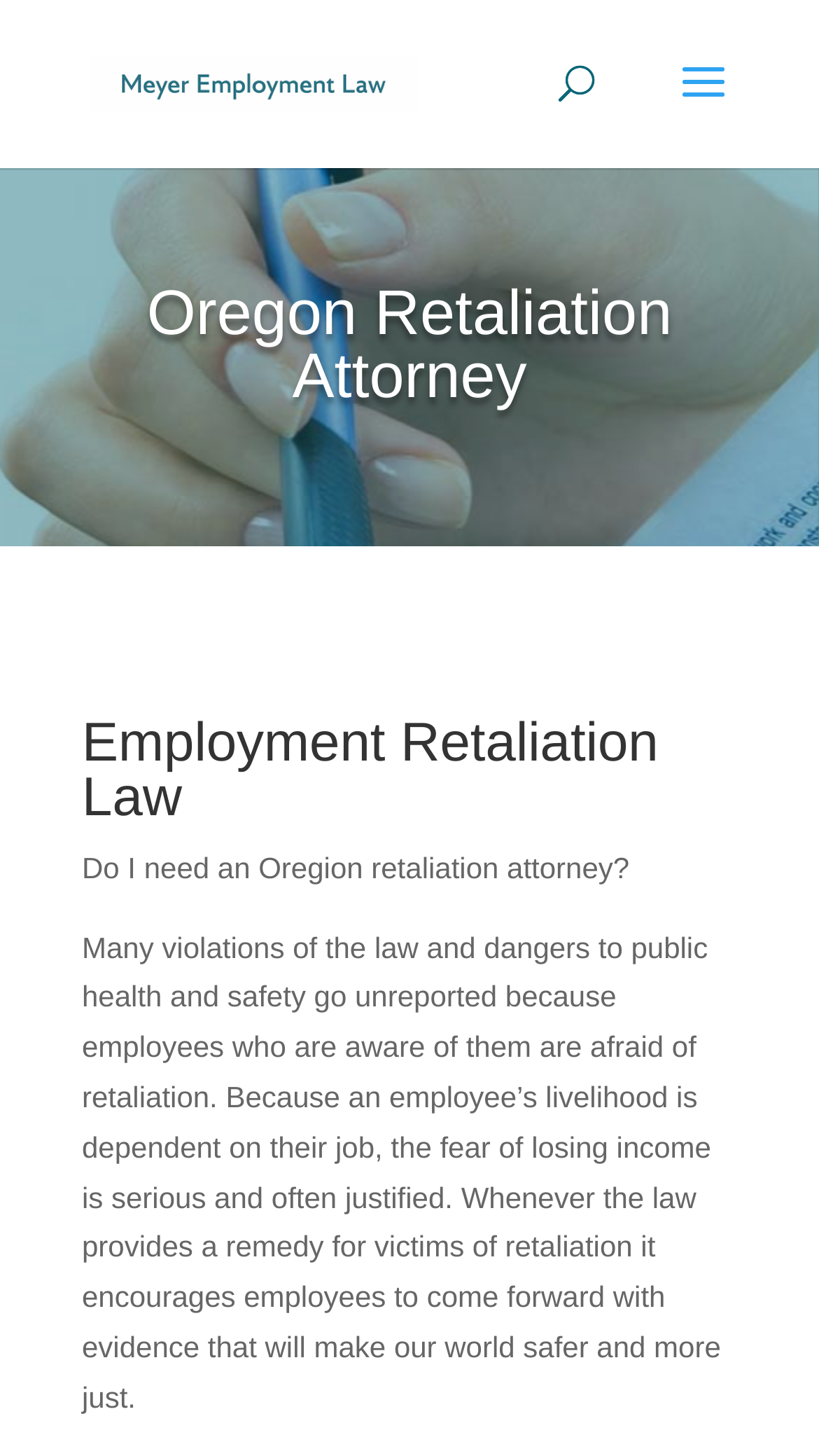Given the content of the image, can you provide a detailed answer to the question?
What is the topic of the webpage?

The topic of the webpage can be determined by looking at the heading elements on the page. The first heading element says 'Oregon Retaliation Attorney', which suggests that this is the main topic of the webpage.